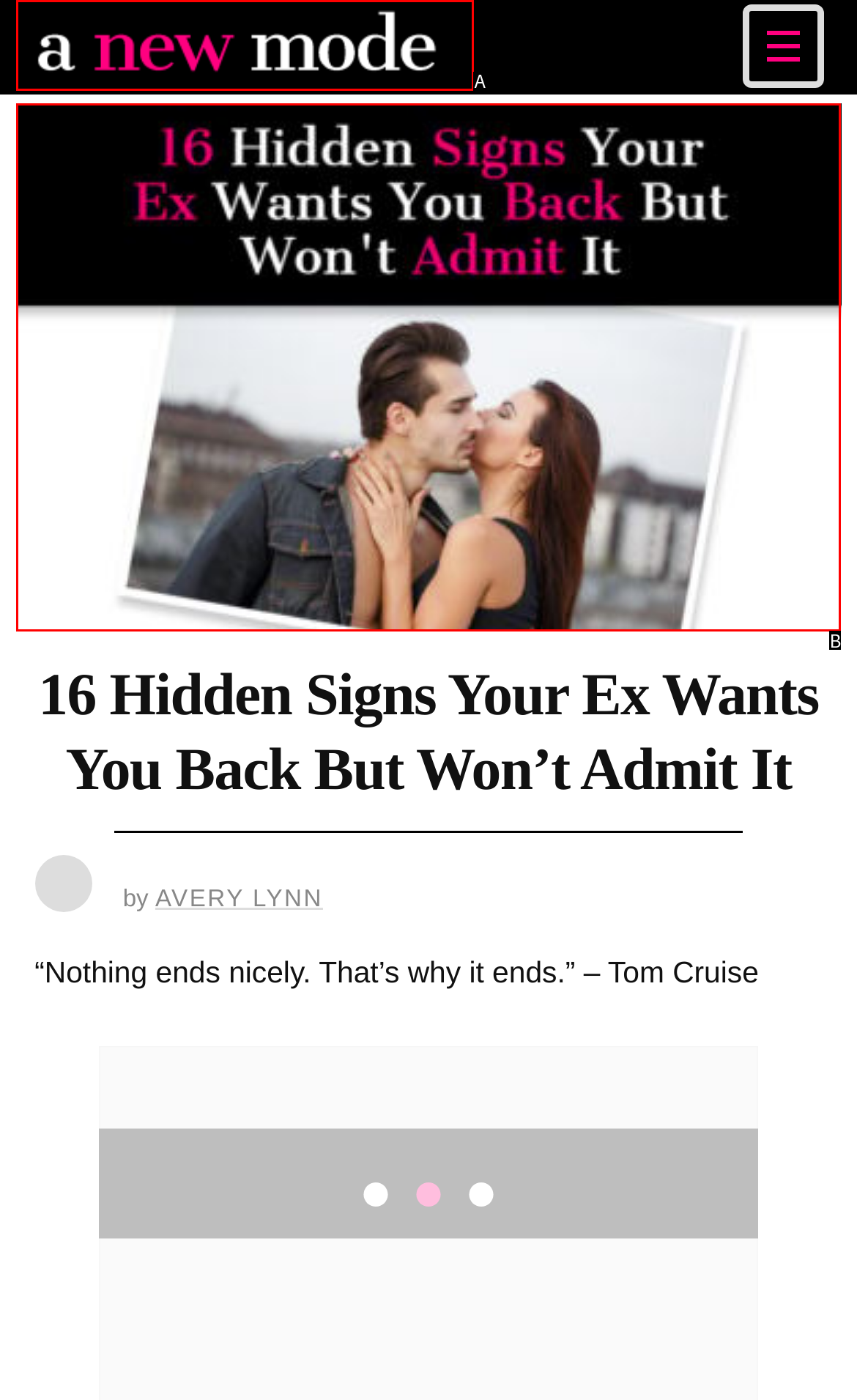Determine the option that aligns with this description: a new mode
Reply with the option's letter directly.

A